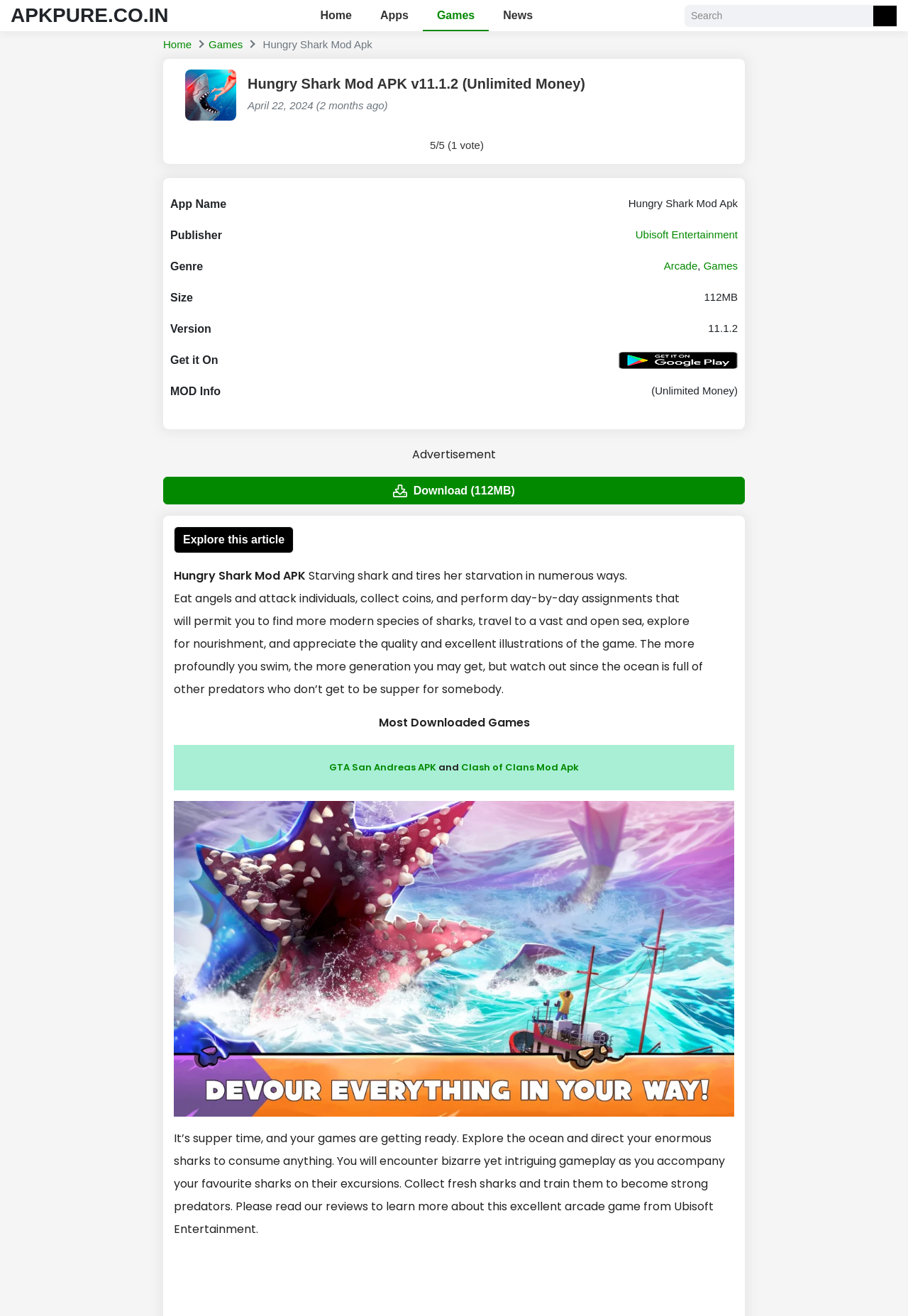What is the size of the APK?
Look at the webpage screenshot and answer the question with a detailed explanation.

The size of the APK can be found in the table row 'Size' which has the value '112MB'.